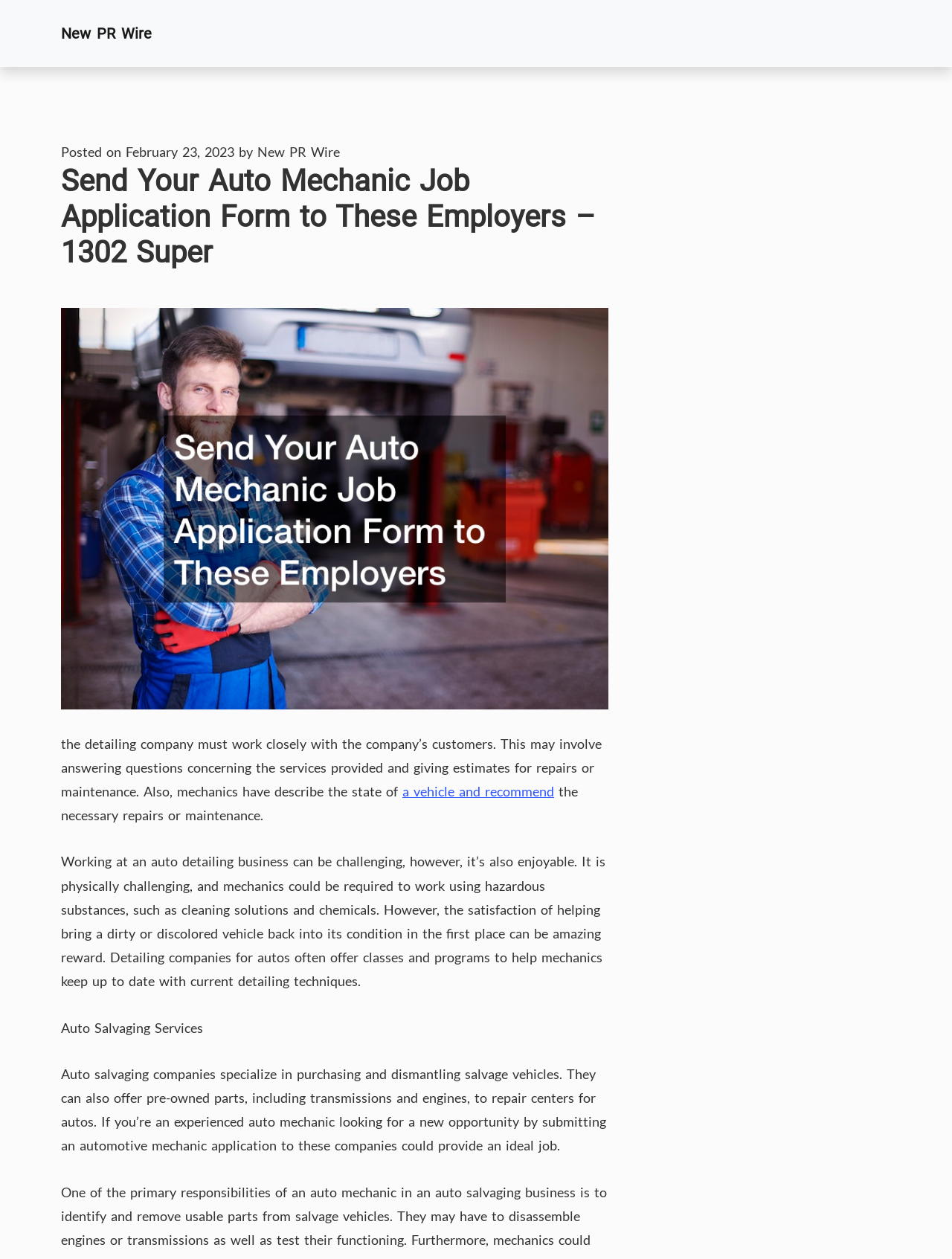Write an extensive caption that covers every aspect of the webpage.

The webpage appears to be a job application portal or a career guidance website, specifically focused on auto mechanic jobs. At the top, there is a header section with a link to "New PR Wire" and a timestamp "February 23, 2023". Below this, there is a main heading "Send Your Auto Mechanic Job Application Form to These Employers – 1302 Super", which is also a link.

To the right of the main heading, there is an image that spans almost the entire width of the page. Below the image, there is a block of text that describes the role of an auto mechanic in a detailing company, including their responsibilities and the challenges they may face.

Following this, there is a link "a vehicle and recommend" that is embedded within the text. The text continues to describe the rewards of working in an auto detailing business and the importance of staying up-to-date with current detailing techniques.

Further down, there are two separate sections with bold headings. The first section is titled "Auto Salvaging Services" and describes the role of auto salvaging companies, including purchasing and dismantling salvage vehicles and selling pre-owned parts to repair centers. The second section appears to encourage experienced auto mechanics to submit job applications to these companies.

Overall, the webpage seems to be providing information and guidance to individuals interested in pursuing a career as an auto mechanic, with a focus on detailing and salvaging services.